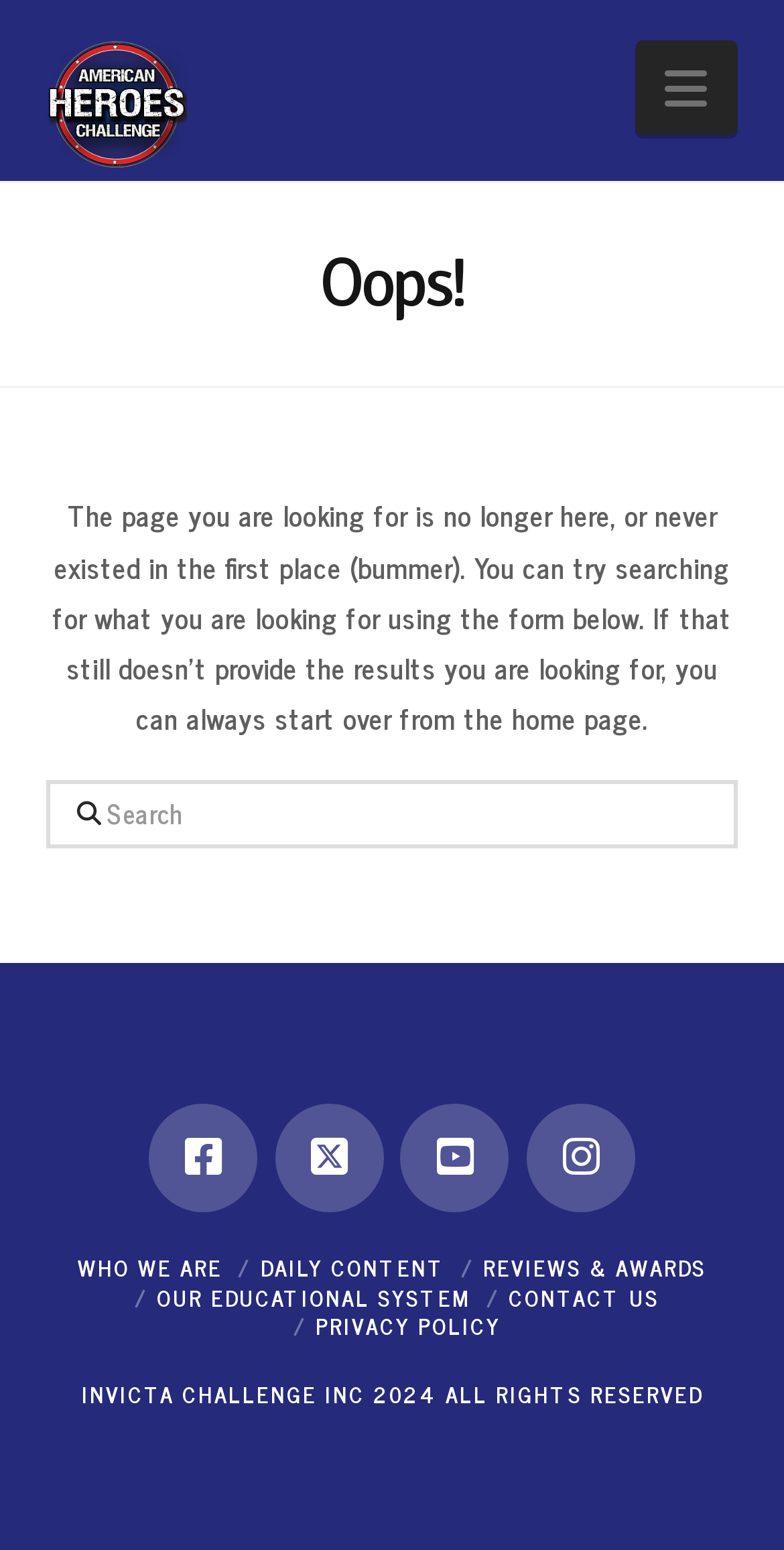Provide the bounding box for the UI element matching this description: "Reviews & Awards".

[0.617, 0.806, 0.901, 0.829]